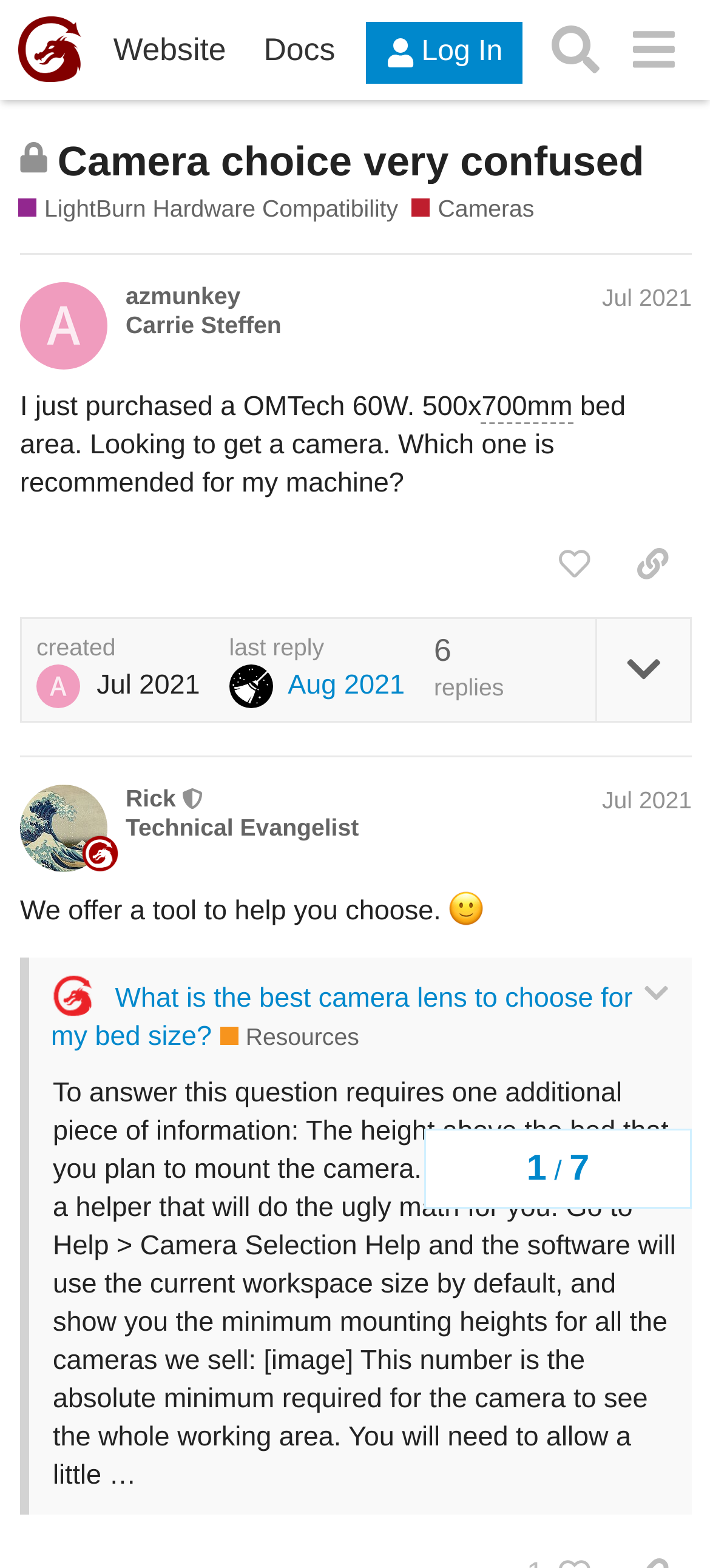Please identify the bounding box coordinates of the region to click in order to complete the given instruction: "Log in to the forum". The coordinates should be four float numbers between 0 and 1, i.e., [left, top, right, bottom].

[0.516, 0.014, 0.736, 0.053]